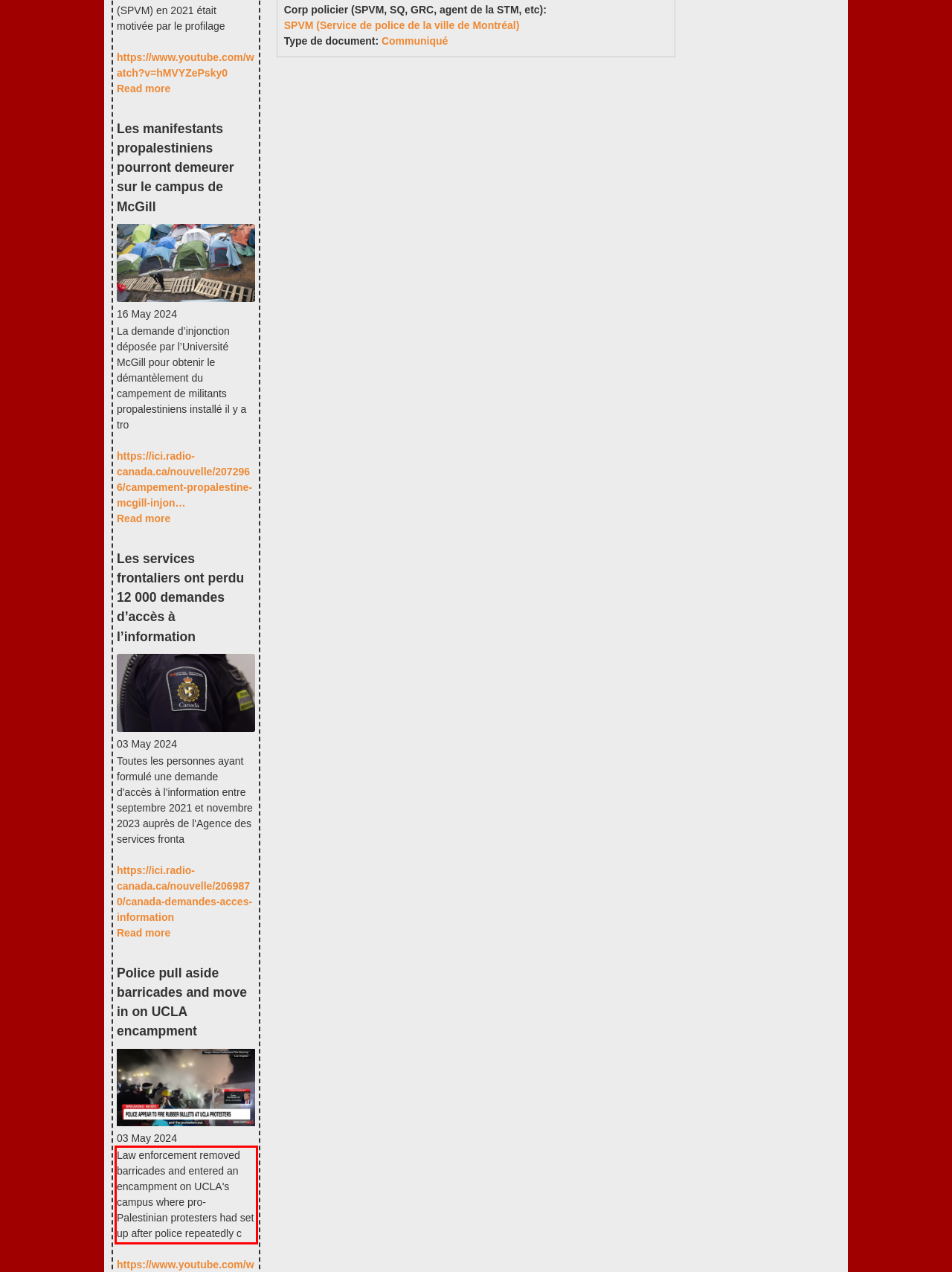You have a screenshot of a webpage with a UI element highlighted by a red bounding box. Use OCR to obtain the text within this highlighted area.

Law enforcement removed barricades and entered an encampment on UCLA's campus where pro-Palestinian protesters had set up after police repeatedly c